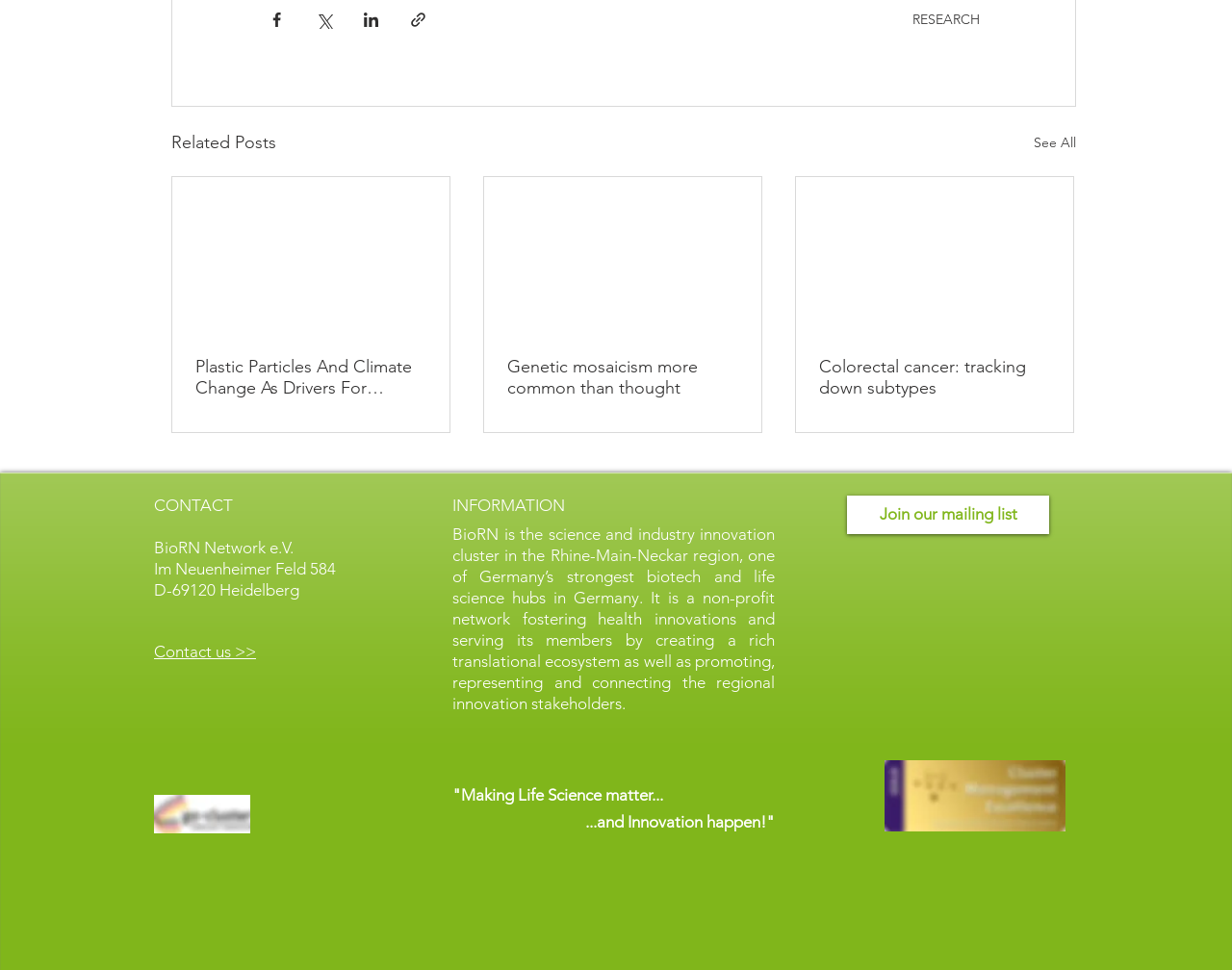Determine the bounding box coordinates of the clickable area required to perform the following instruction: "Read related post". The coordinates should be represented as four float numbers between 0 and 1: [left, top, right, bottom].

[0.14, 0.183, 0.365, 0.343]